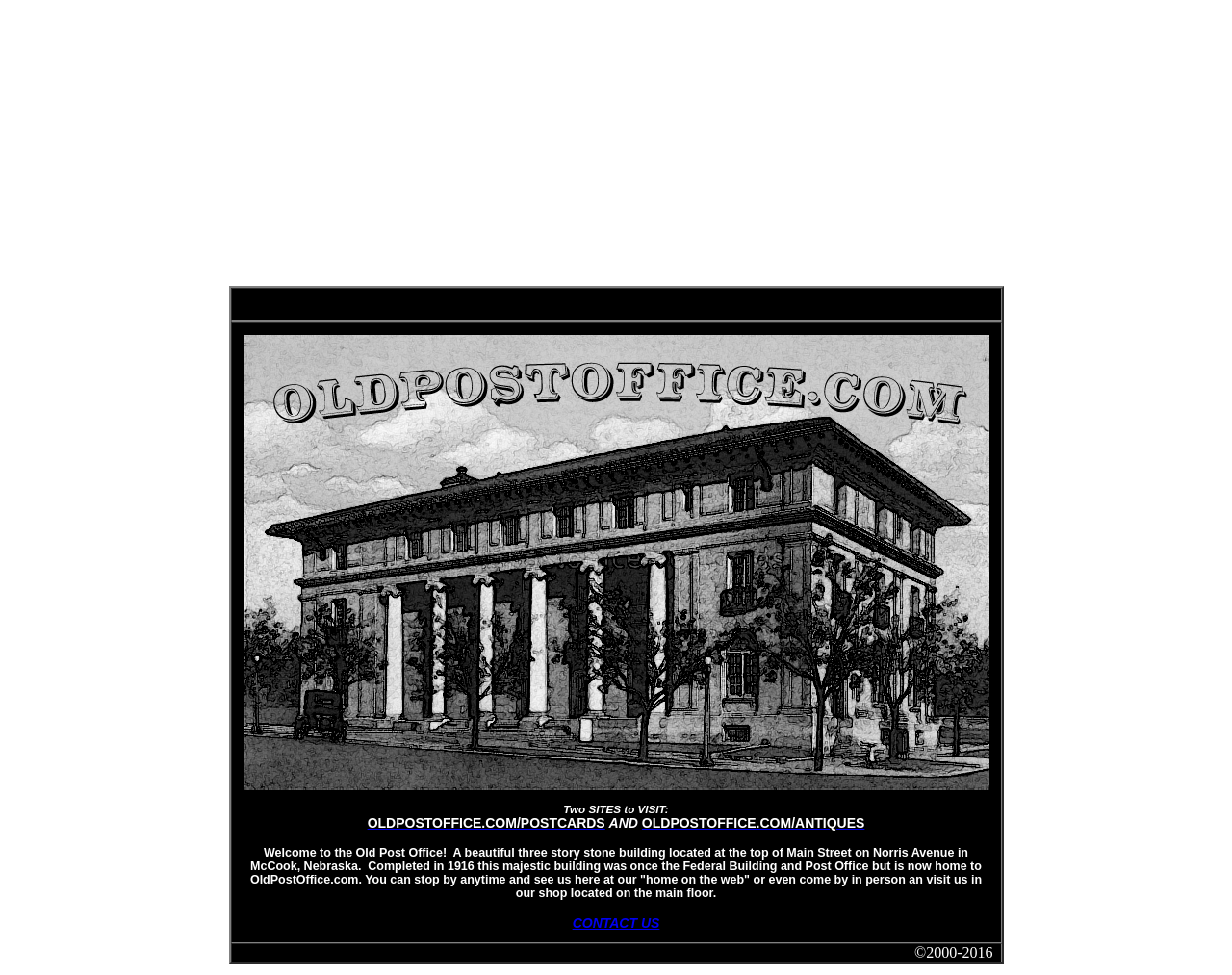Please answer the following question using a single word or phrase: 
What are the two websites mentioned?

OLDPOSTOFFICE.COM/POSTCARDS and OLDPOSTOFFICE.COM/ANTIQUES